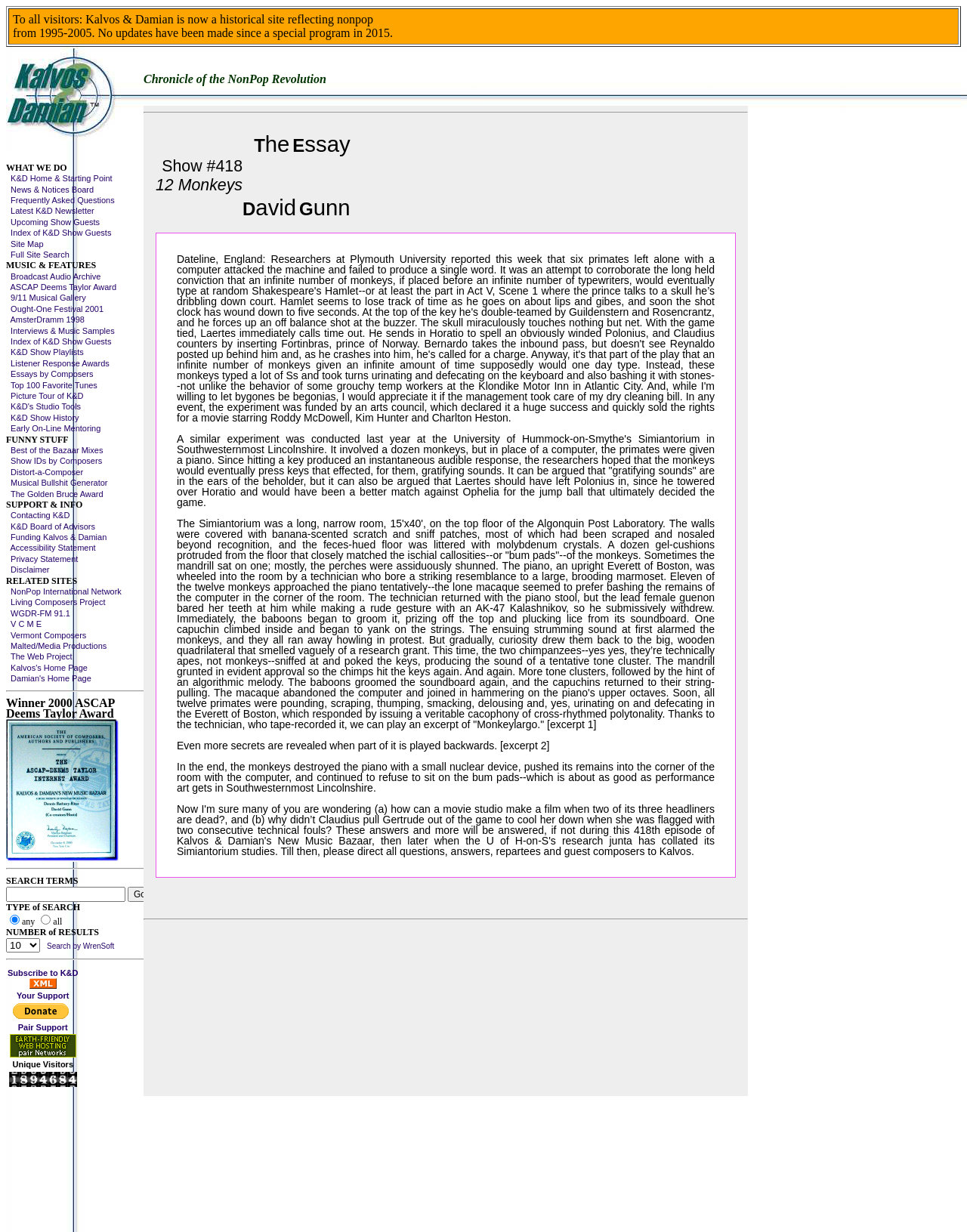Please specify the bounding box coordinates of the clickable section necessary to execute the following command: "Click on the 'Skip This Menu' link".

[0.006, 0.123, 0.065, 0.131]